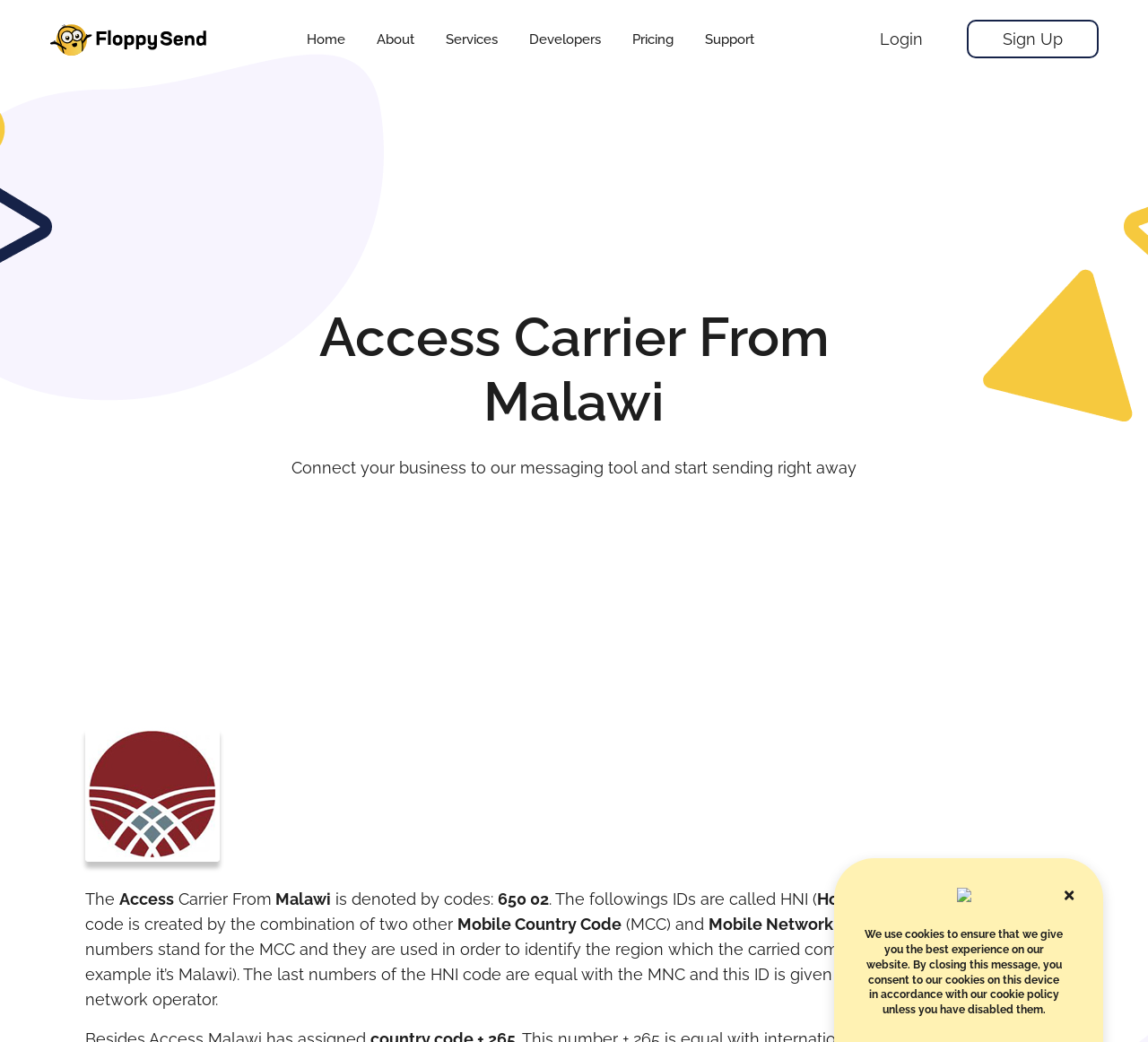Bounding box coordinates are specified in the format (top-left x, top-left y, bottom-right x, bottom-right y). All values are floating point numbers bounded between 0 and 1. Please provide the bounding box coordinate of the region this sentence describes: Home

None